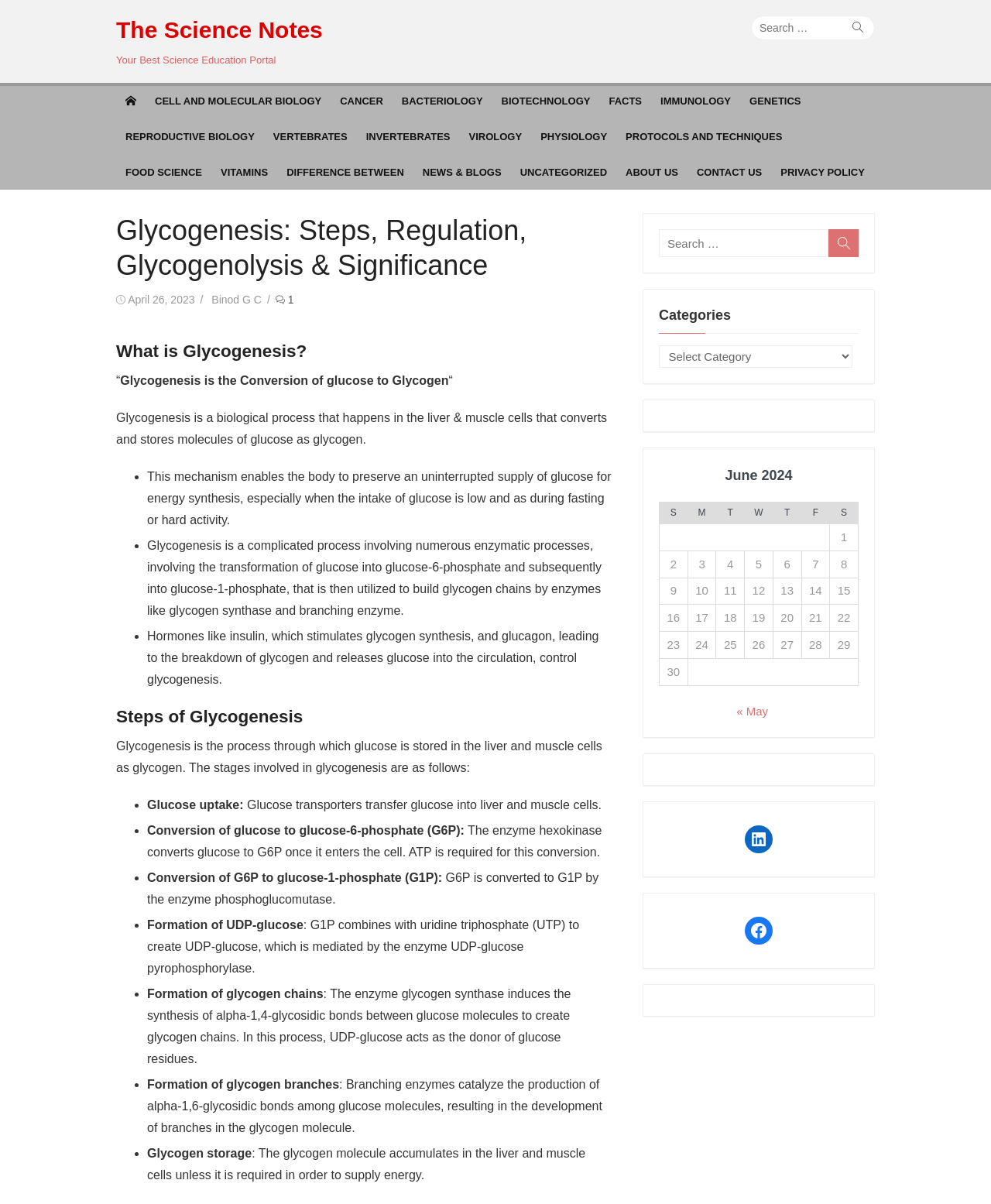Identify the coordinates of the bounding box for the element that must be clicked to accomplish the instruction: "Click on CELL AND MOLECULAR BIOLOGY".

[0.147, 0.069, 0.334, 0.099]